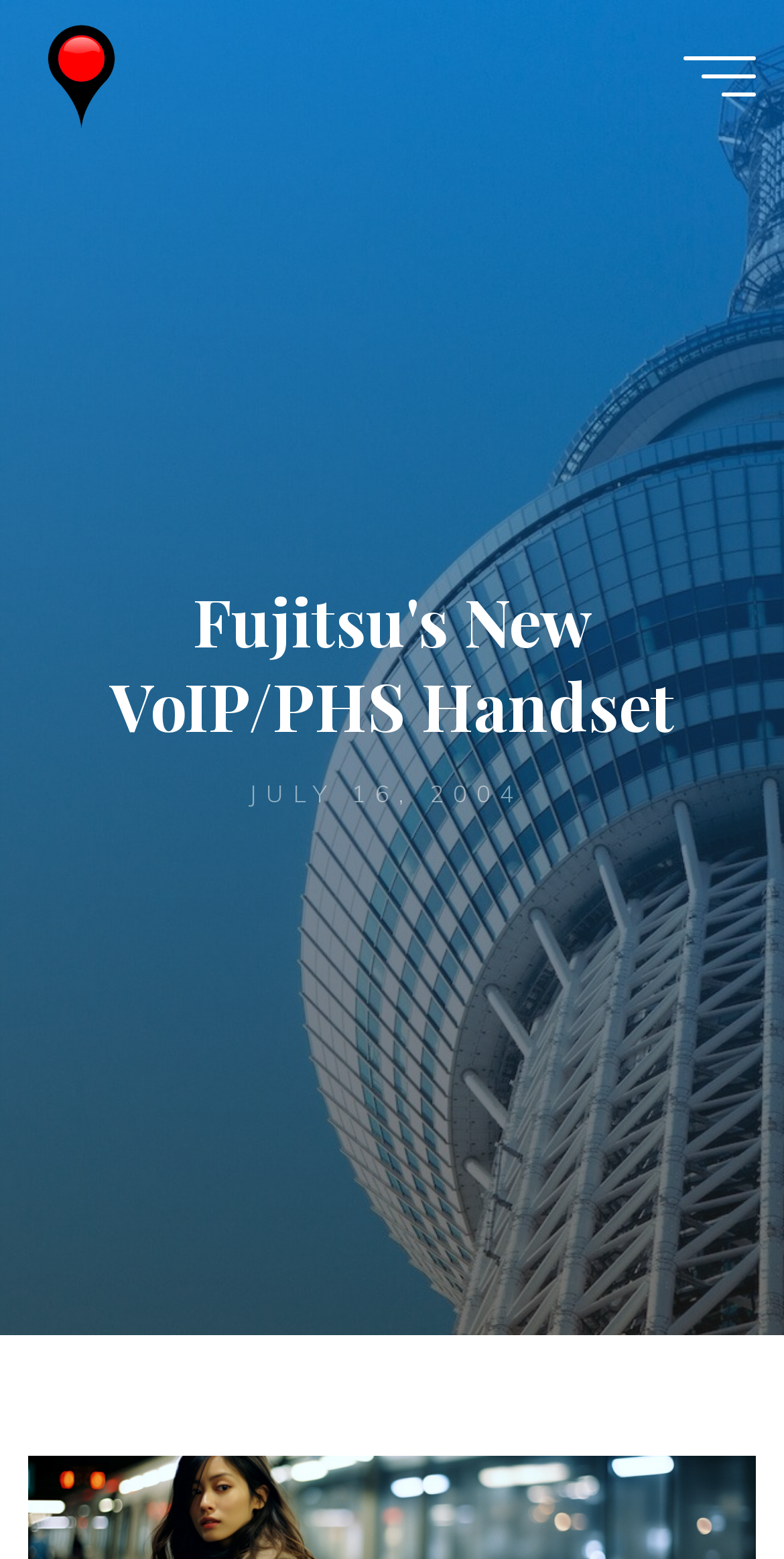Please answer the following question using a single word or phrase: 
What is the date mentioned on the webpage?

JULY 16, 2004